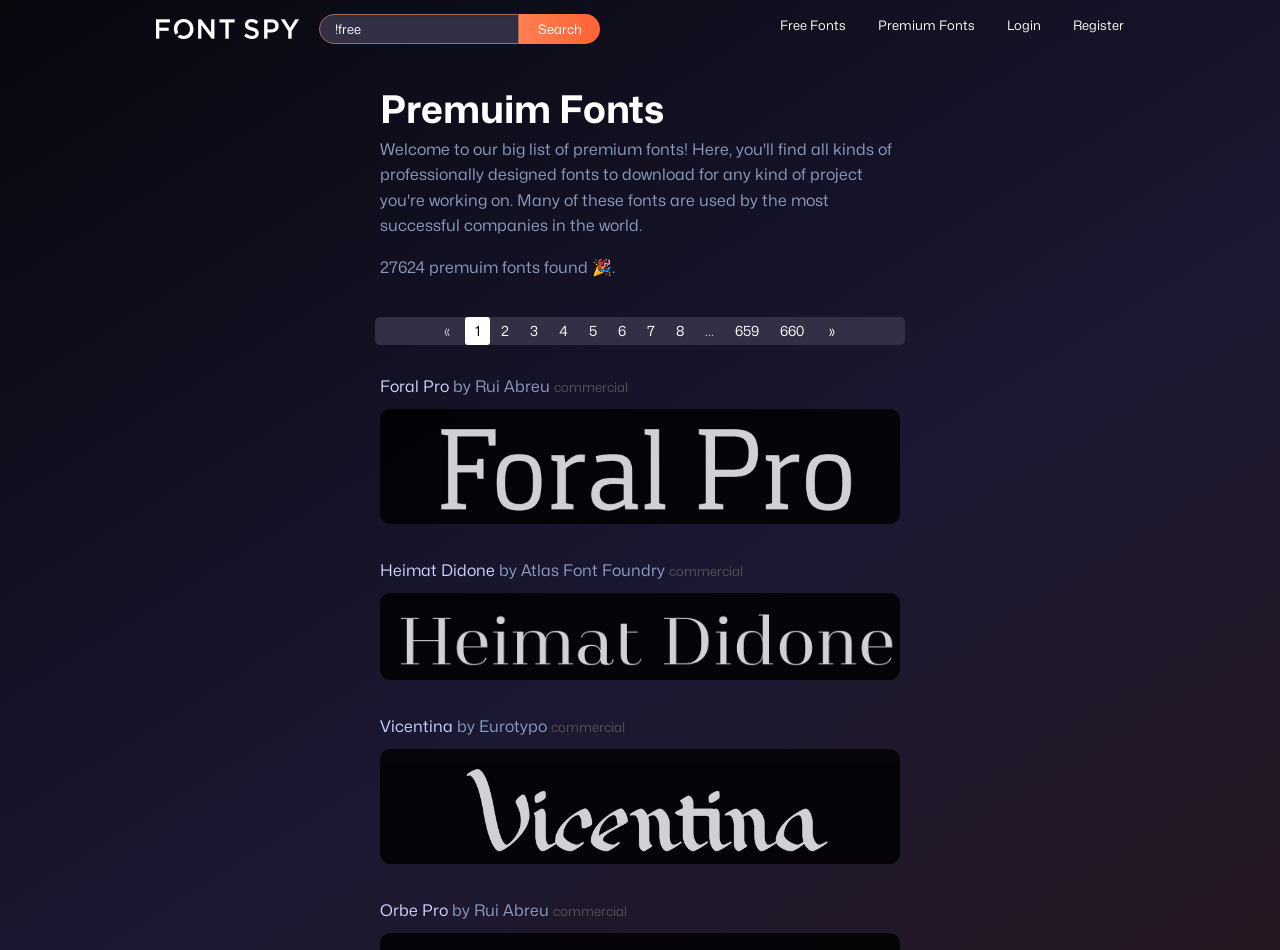Locate the bounding box coordinates of the segment that needs to be clicked to meet this instruction: "View the second page of premium fonts".

[0.384, 0.333, 0.405, 0.363]